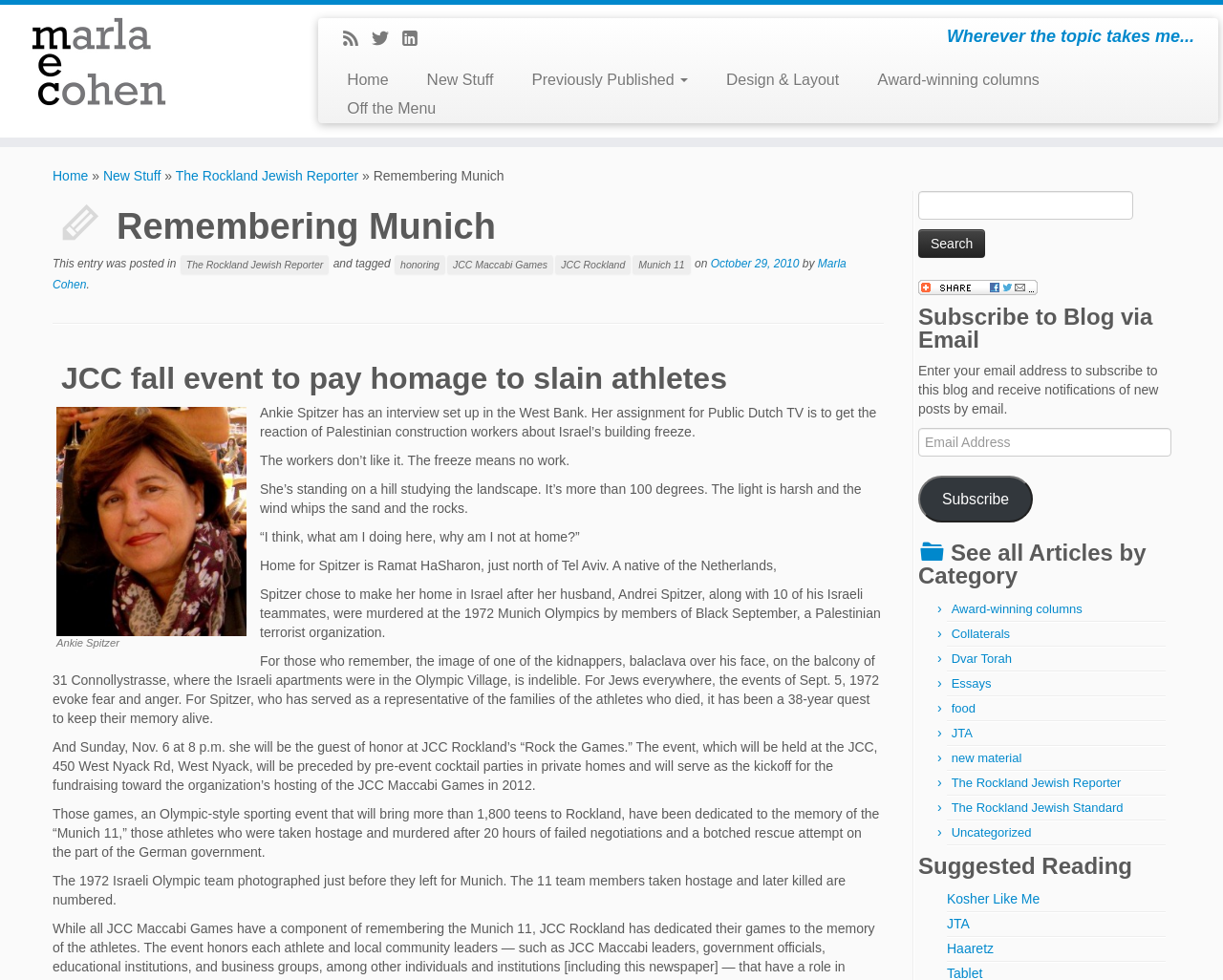Please respond in a single word or phrase: 
What is the name of the event mentioned in the article?

JCC fall event